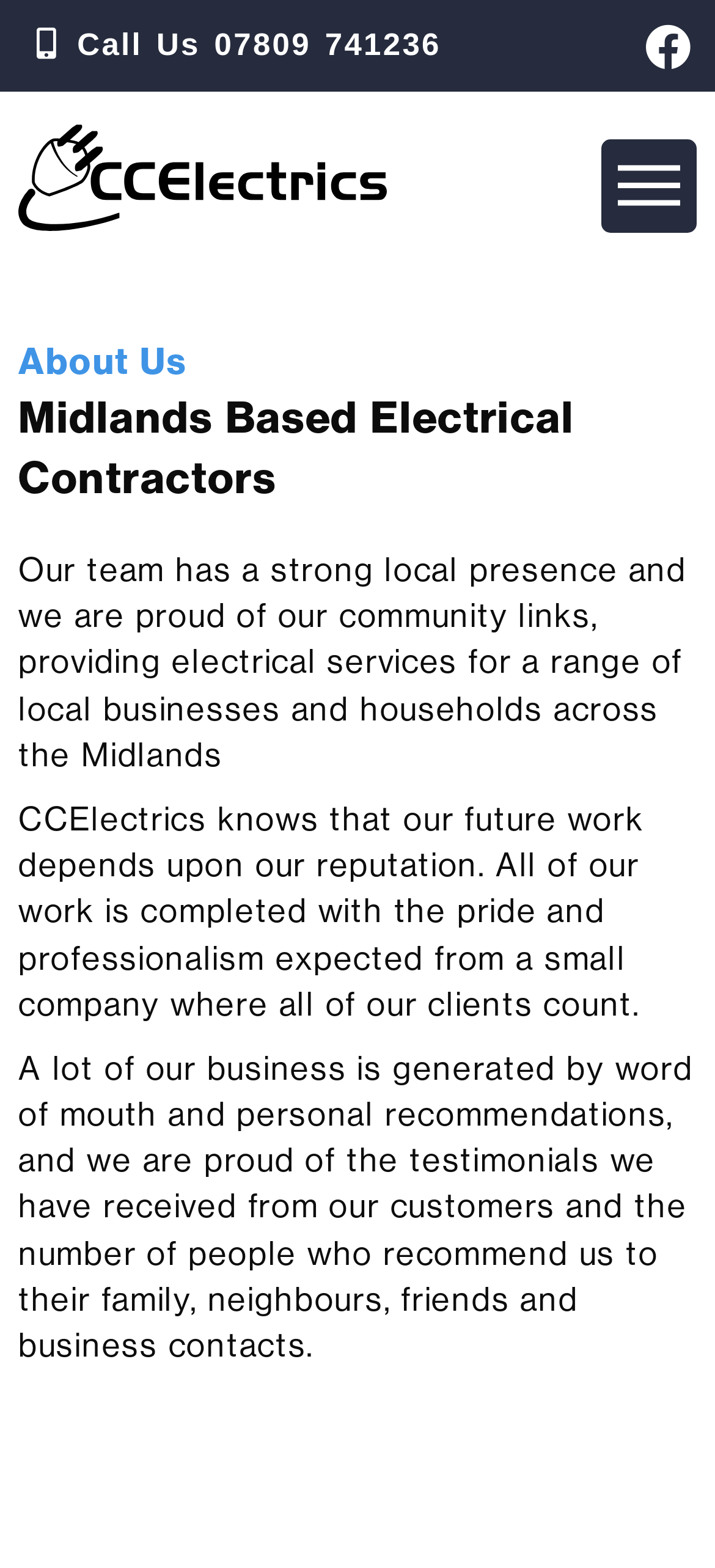Give a detailed account of the webpage, highlighting key information.

The webpage is about CCElectrics, a leading electrical contractor based in the Midlands. At the top left, there is a link to call the company at 07809 741236. Next to it, on the top right, is a Facebook link with an icon. Below these links, there is a NICEIC approved electrical contractor logo with a link to learn more.

The main content of the page is divided into sections. The first section has a heading "About Us" followed by a subheading "Midlands Based Electrical Contractors". Below this, there is a paragraph of text that describes the company's local presence and the services they provide to businesses and households across the Midlands.

The next section has two paragraphs of text. The first paragraph explains the company's commitment to pride and professionalism in their work. The second paragraph highlights the importance of word-of-mouth recommendations and testimonials from satisfied customers.

Throughout the page, there are no images other than the NICEIC approved electrical contractor logo. The layout is simple, with a focus on presenting the company's information and services in a clear and concise manner.